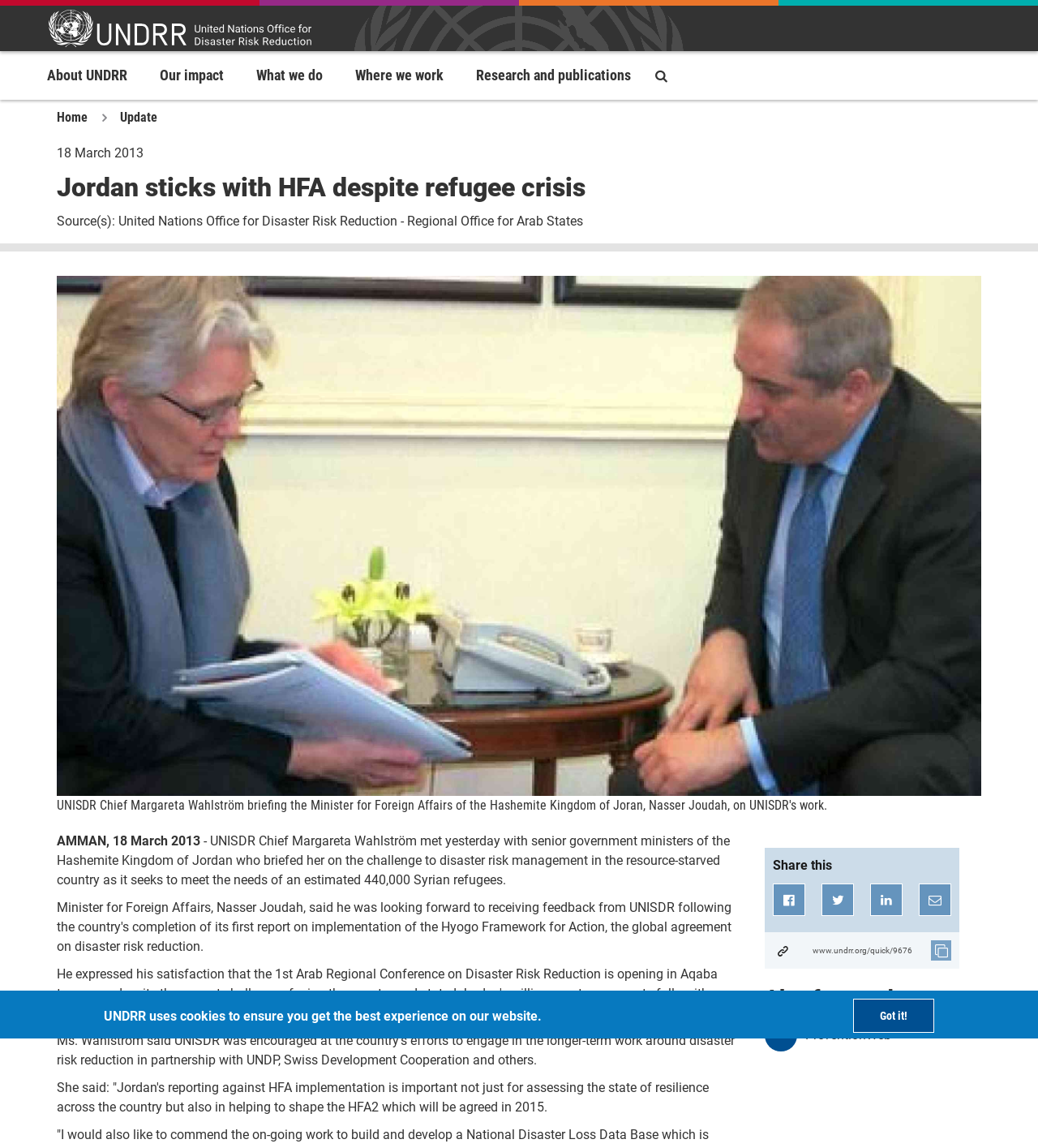Please provide the bounding box coordinates for the UI element as described: "What we do". The coordinates must be four floats between 0 and 1, represented as [left, top, right, bottom].

[0.262, 0.045, 0.371, 0.087]